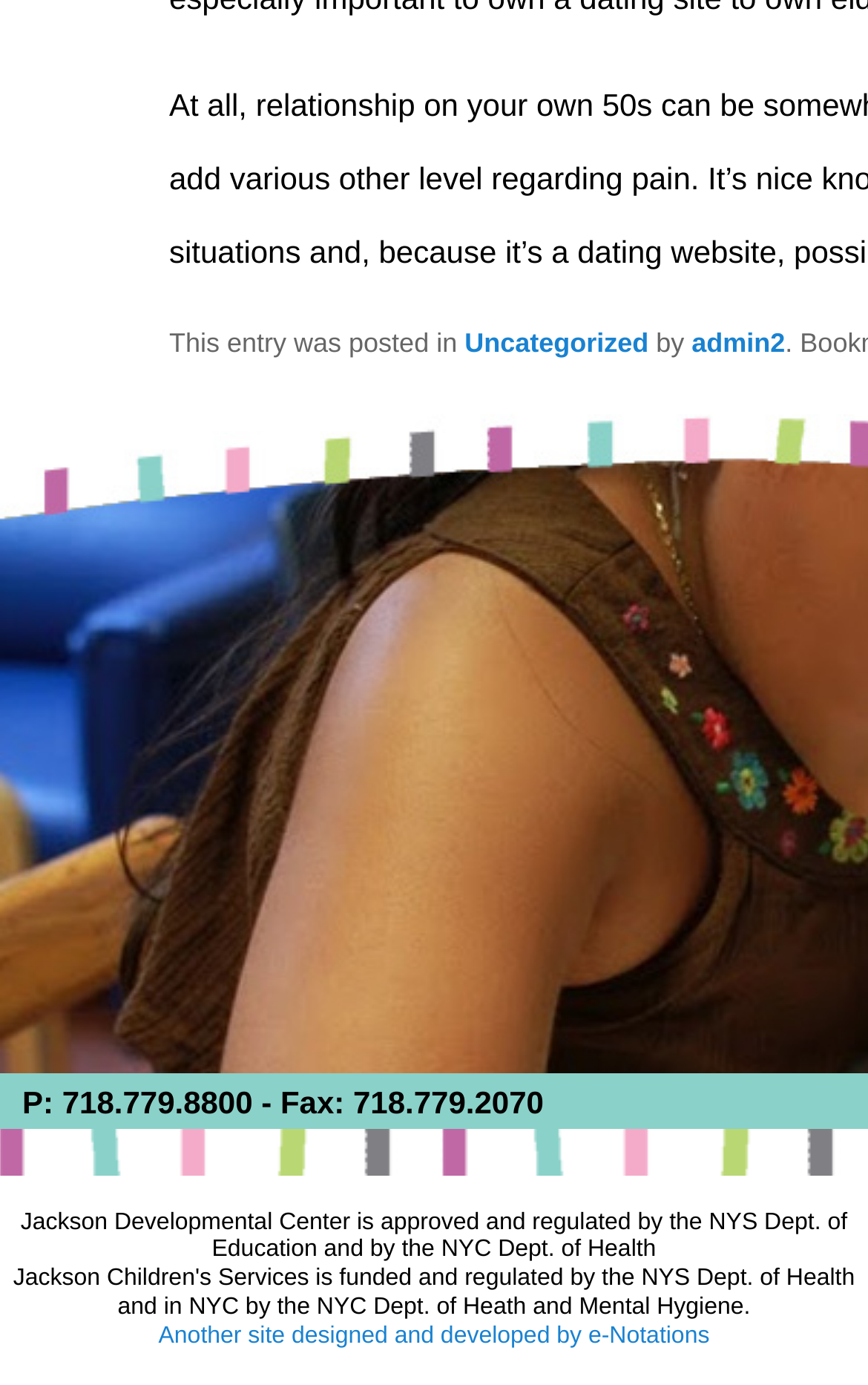What is the phone number of Jackson Developmental Center?
Could you give a comprehensive explanation in response to this question?

I found the phone number by looking at the static text element that says 'P: 718.779.8800 - Fax: 718.779.2070' which is located at the bottom of the page.